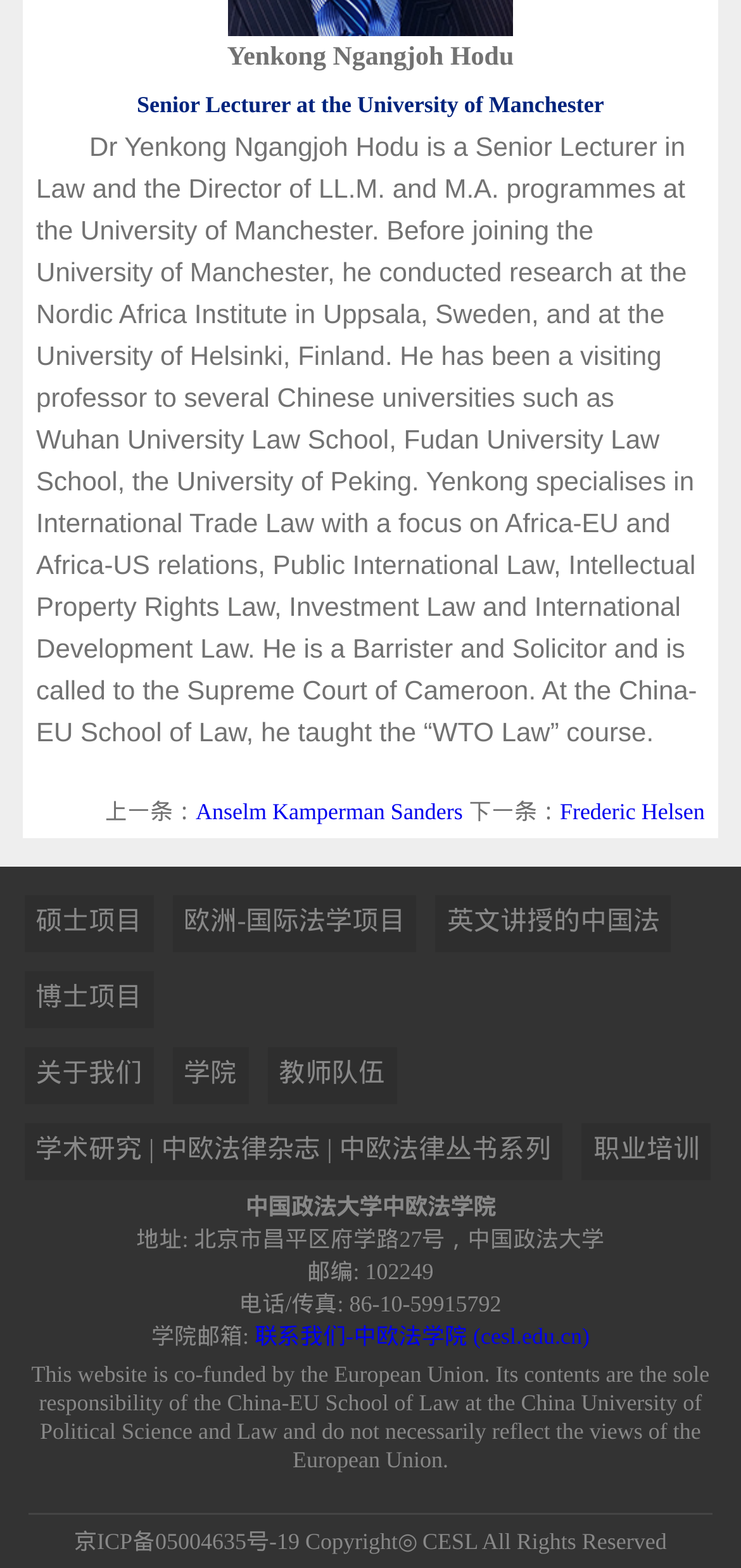Determine the bounding box coordinates (top-left x, top-left y, bottom-right x, bottom-right y) of the UI element described in the following text: 联系我们-中欧法学院 (cesl.edu.cn)

[0.344, 0.843, 0.796, 0.86]